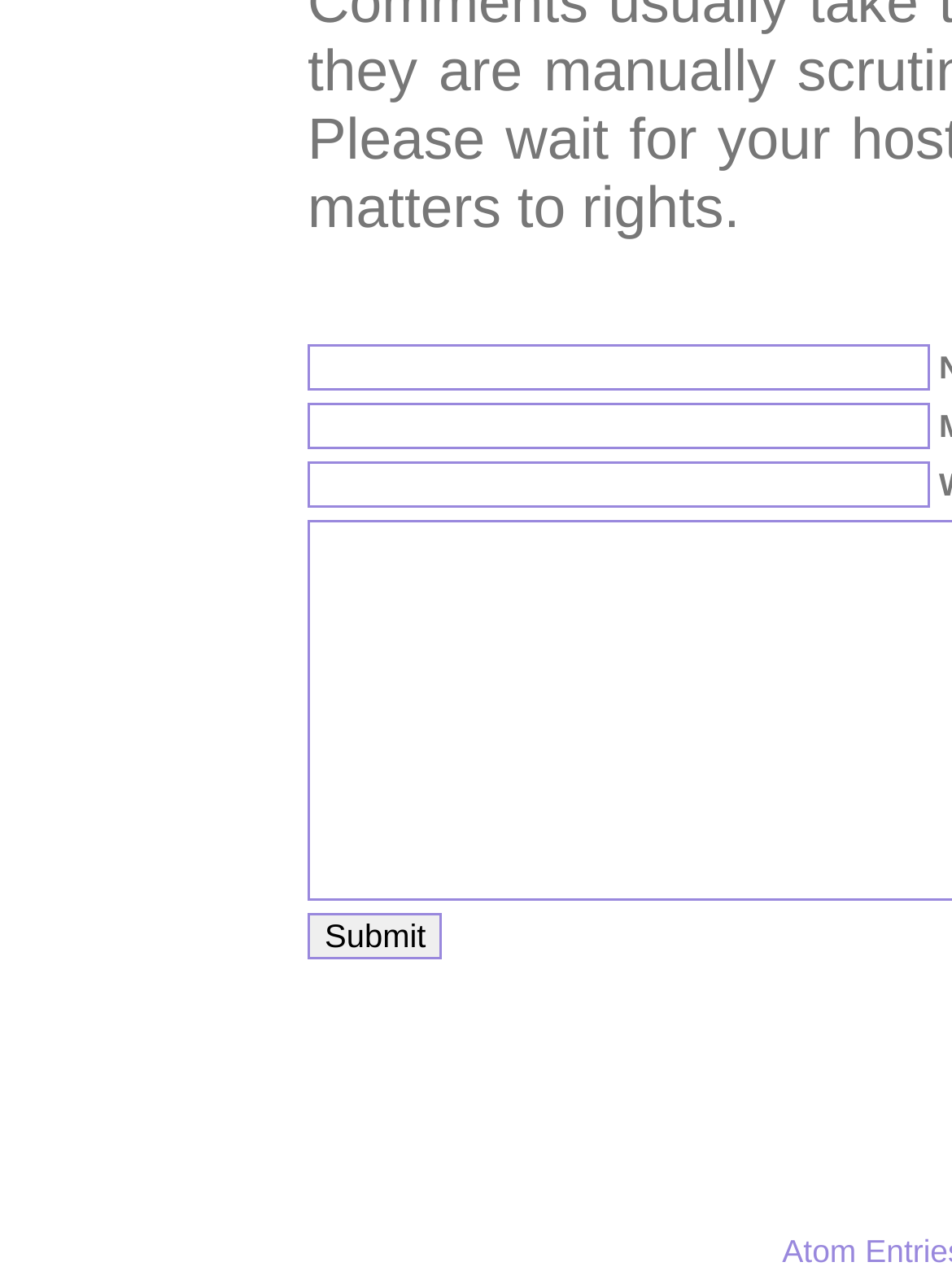Find the UI element described as: "parent_node: Name (Required) name="comment_name"" and predict its bounding box coordinates. Ensure the coordinates are four float numbers between 0 and 1, [left, top, right, bottom].

[0.323, 0.261, 0.977, 0.297]